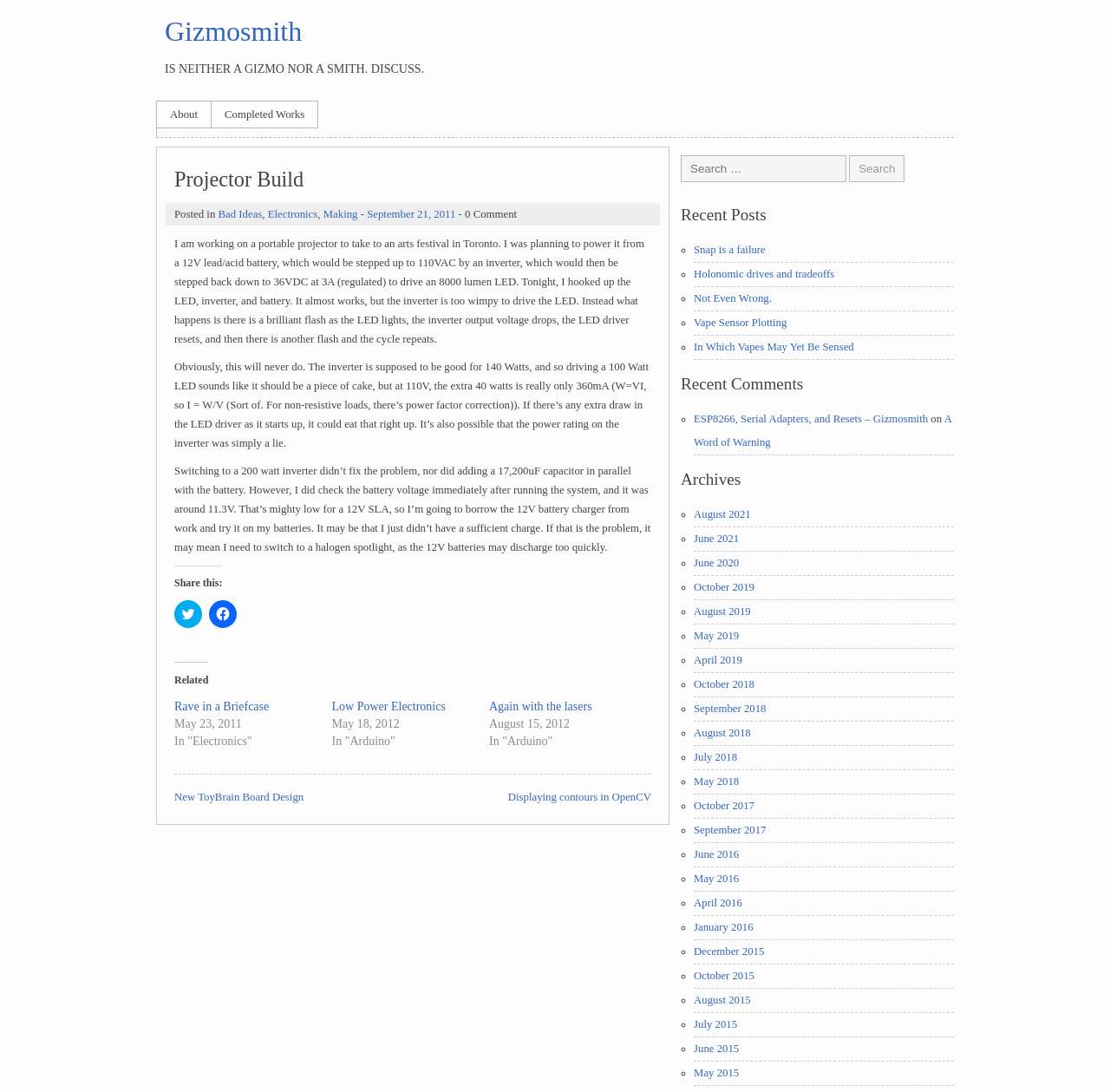What is the name of the author?
Ensure your answer is thorough and detailed.

The author's name is mentioned in the heading 'Gizmosmith' at the top of the webpage, which is also a link.